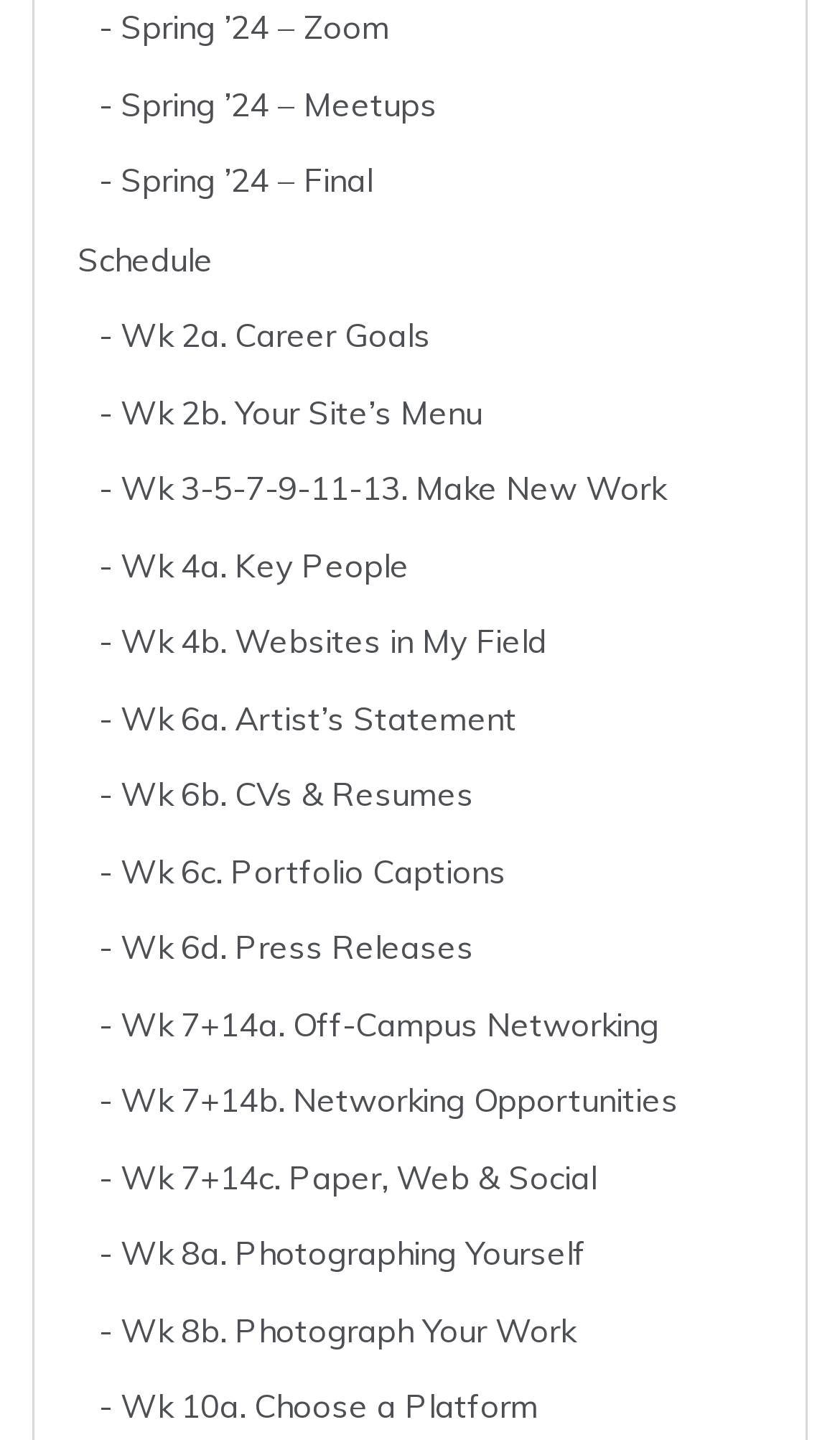Please identify the coordinates of the bounding box that should be clicked to fulfill this instruction: "Go to Wk 10a. Choose a Platform".

[0.144, 0.962, 0.641, 0.991]